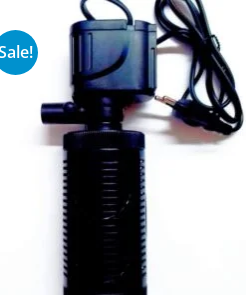What is the color of the filter? Using the information from the screenshot, answer with a single word or phrase.

Black